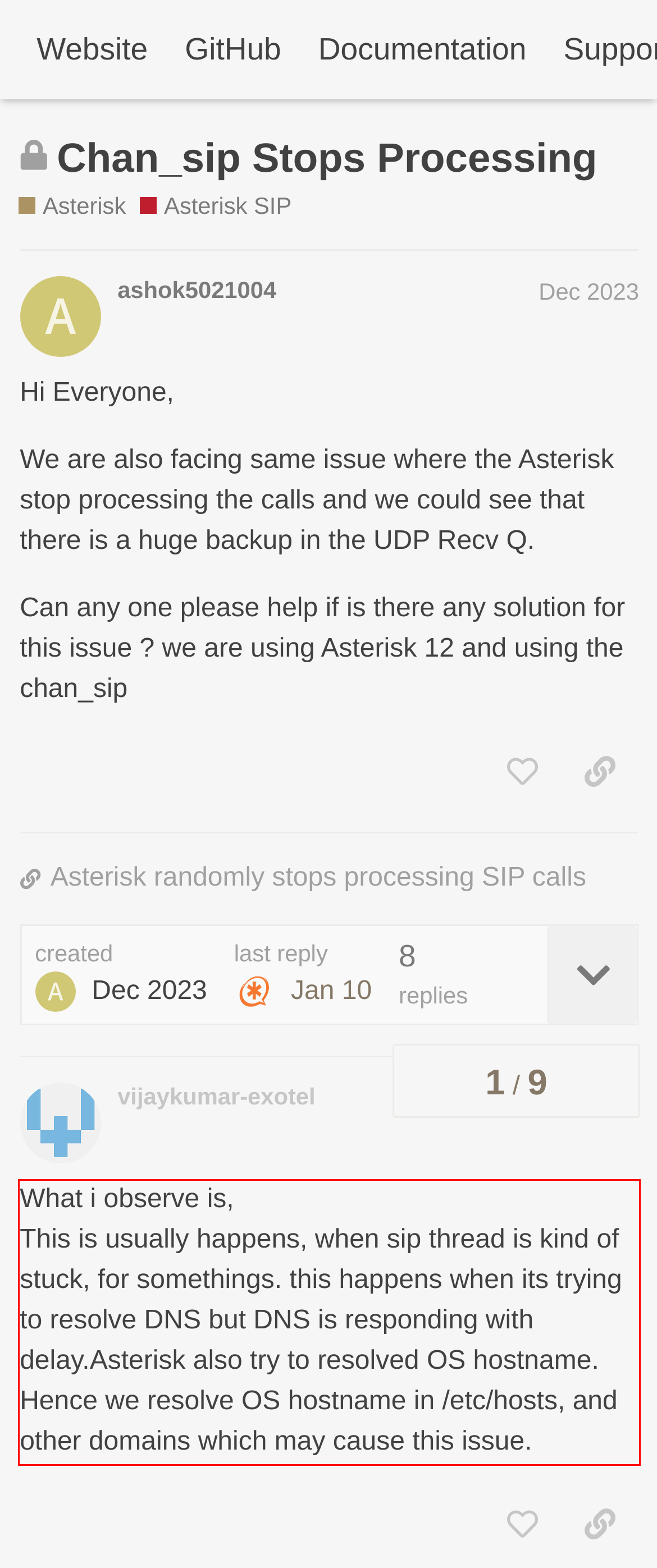You are presented with a screenshot containing a red rectangle. Extract the text found inside this red bounding box.

What i observe is, This is usually happens, when sip thread is kind of stuck, for somethings. this happens when its trying to resolve DNS but DNS is responding with delay.Asterisk also try to resolved OS hostname. Hence we resolve OS hostname in /etc/hosts, and other domains which may cause this issue.